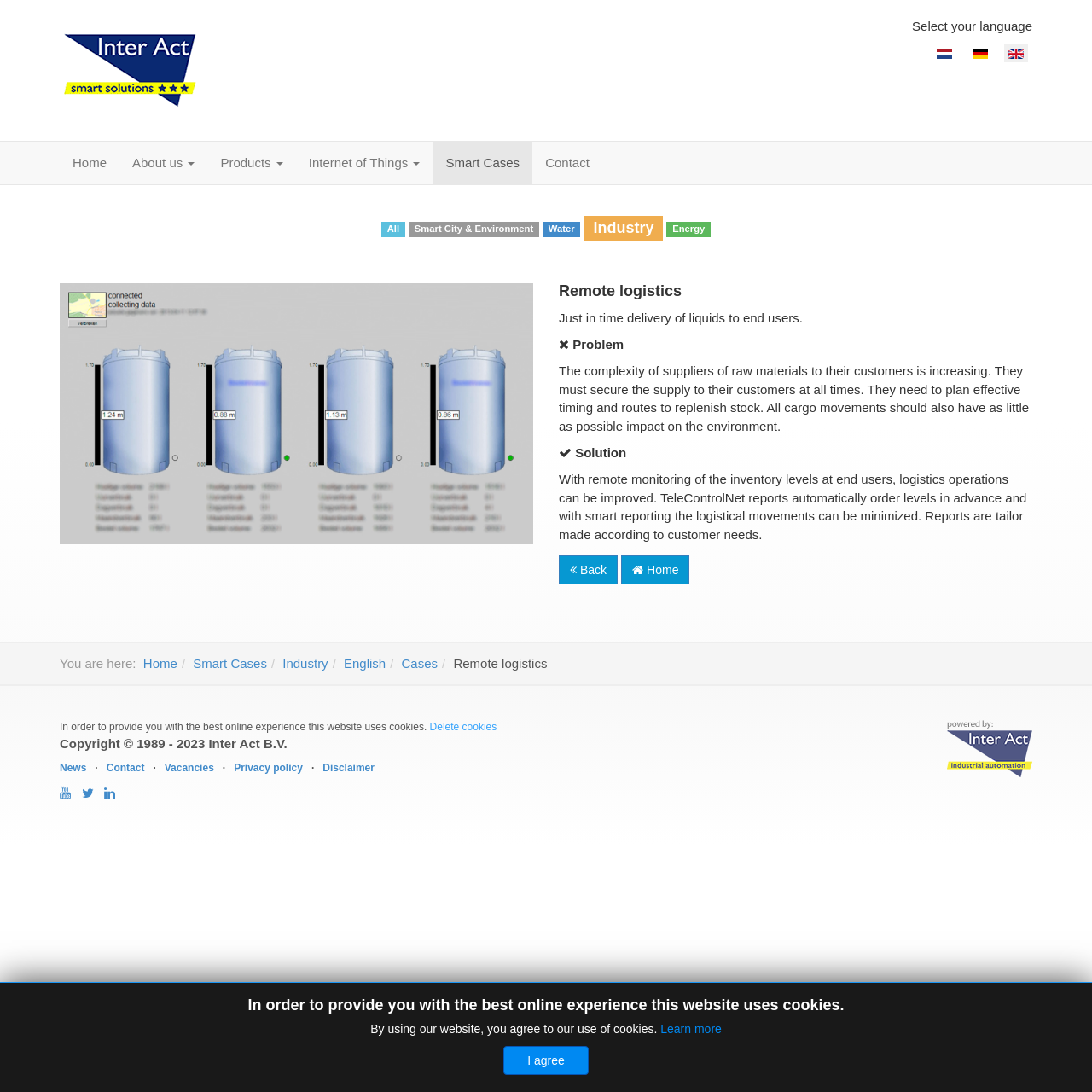Please identify the bounding box coordinates of the element's region that should be clicked to execute the following instruction: "Go to the Home page". The bounding box coordinates must be four float numbers between 0 and 1, i.e., [left, top, right, bottom].

[0.055, 0.13, 0.109, 0.169]